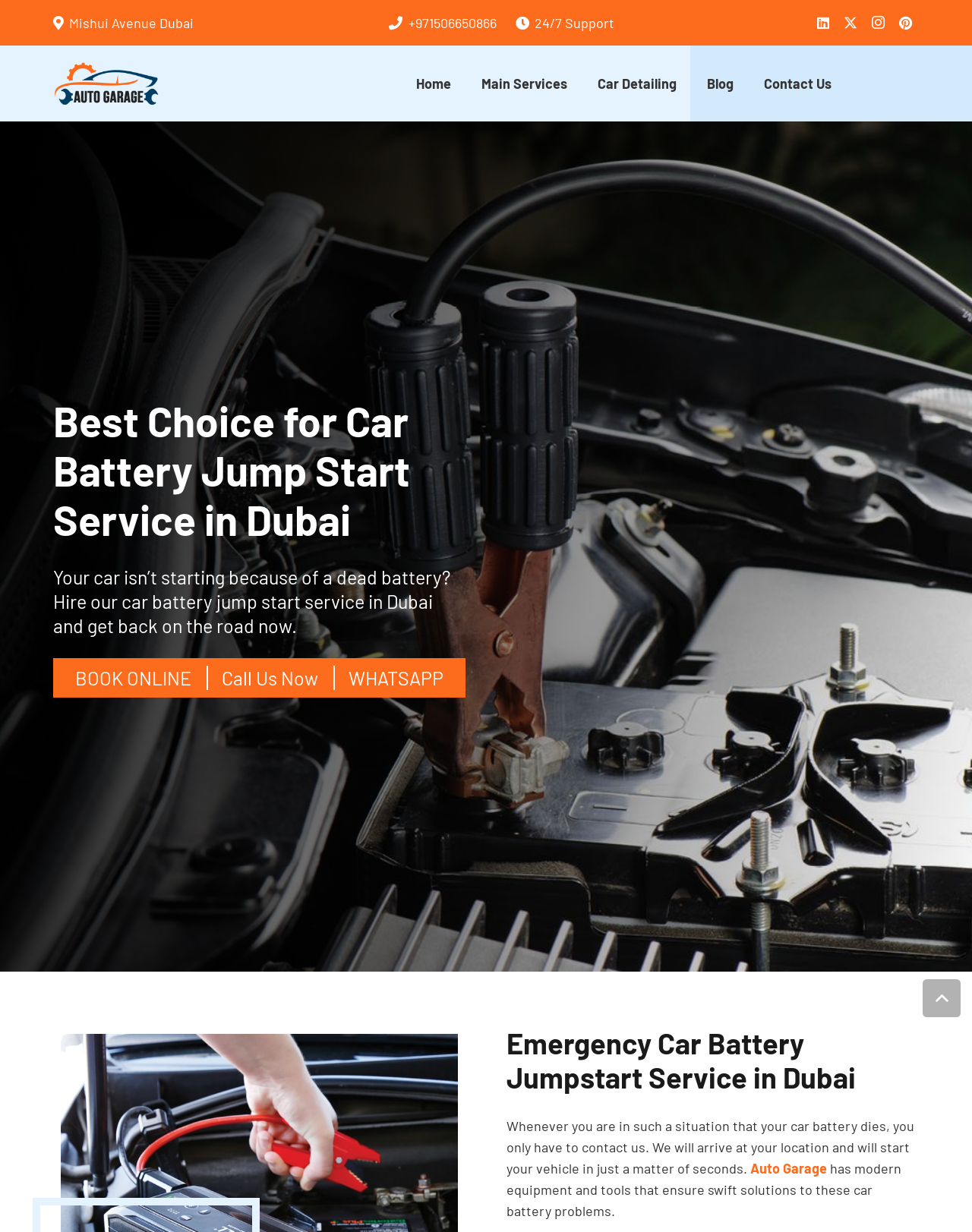Answer this question in one word or a short phrase: What is the name of the company providing car battery jump start service?

Auto Garage